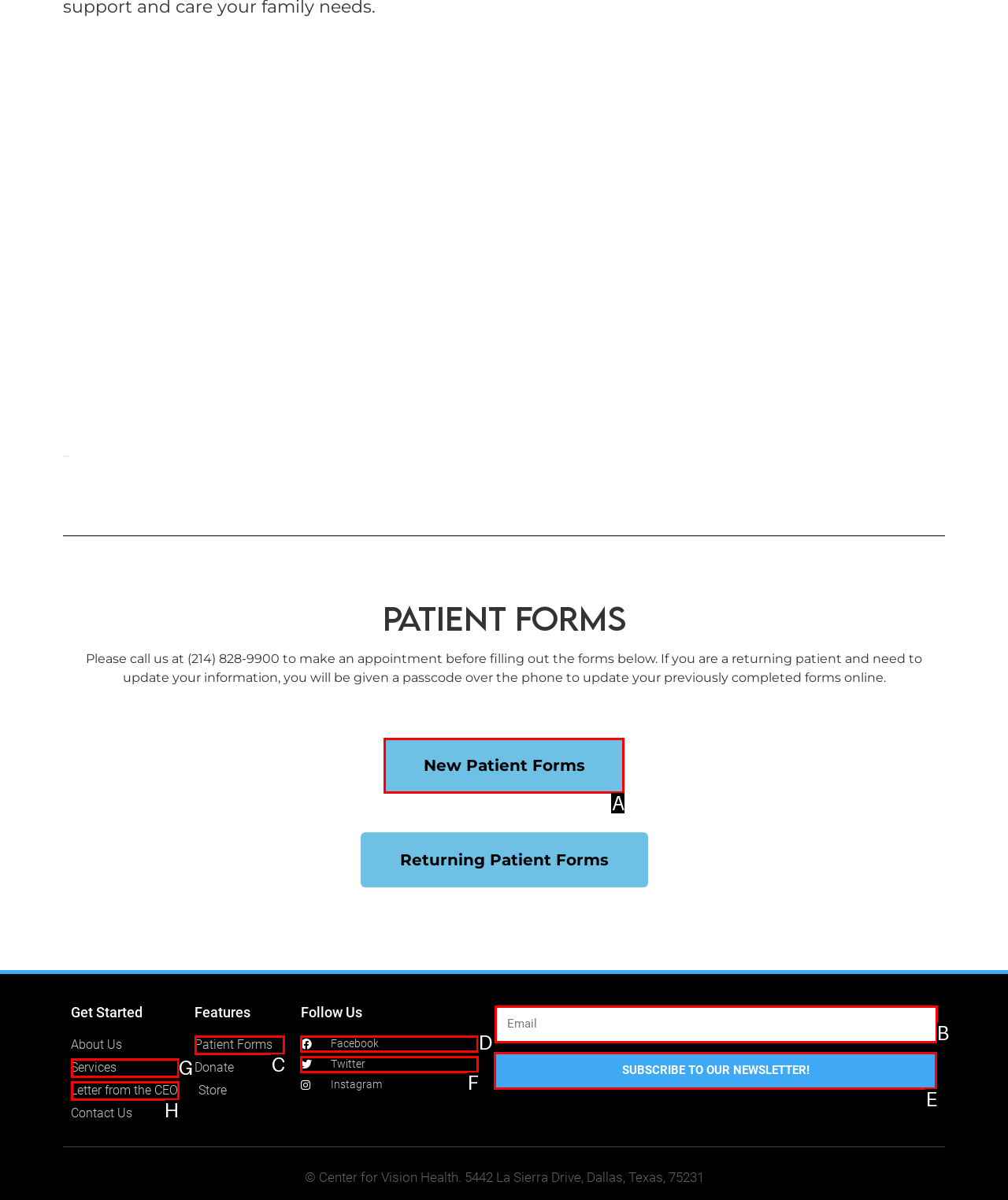Identify the correct letter of the UI element to click for this task: Fill in the Email field
Respond with the letter from the listed options.

B